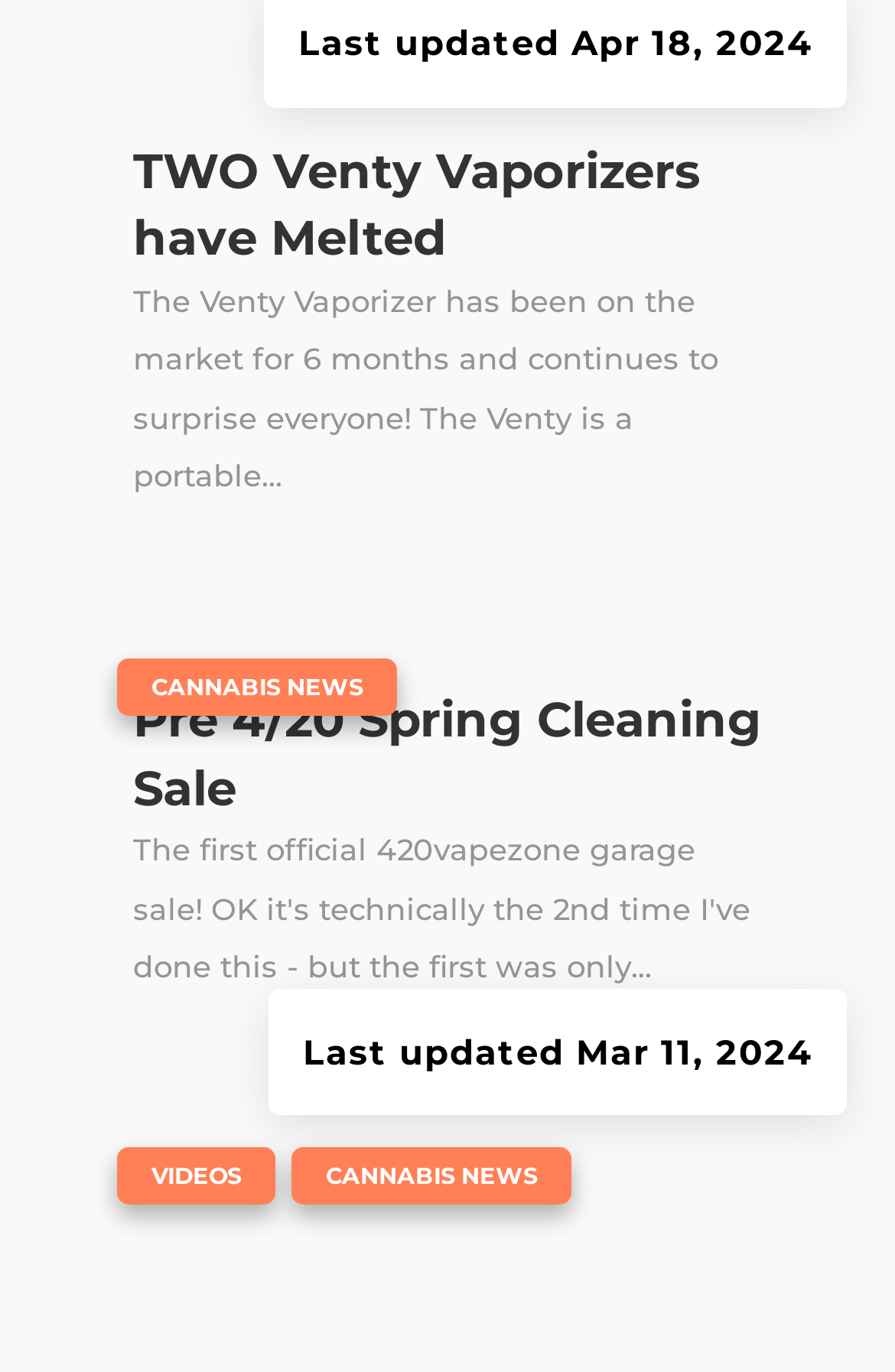Using the format (top-left x, top-left y, bottom-right x, bottom-right y), provide the bounding box coordinates for the described UI element. All values should be floating point numbers between 0 and 1: Cannabis News

[0.131, 0.479, 0.444, 0.521]